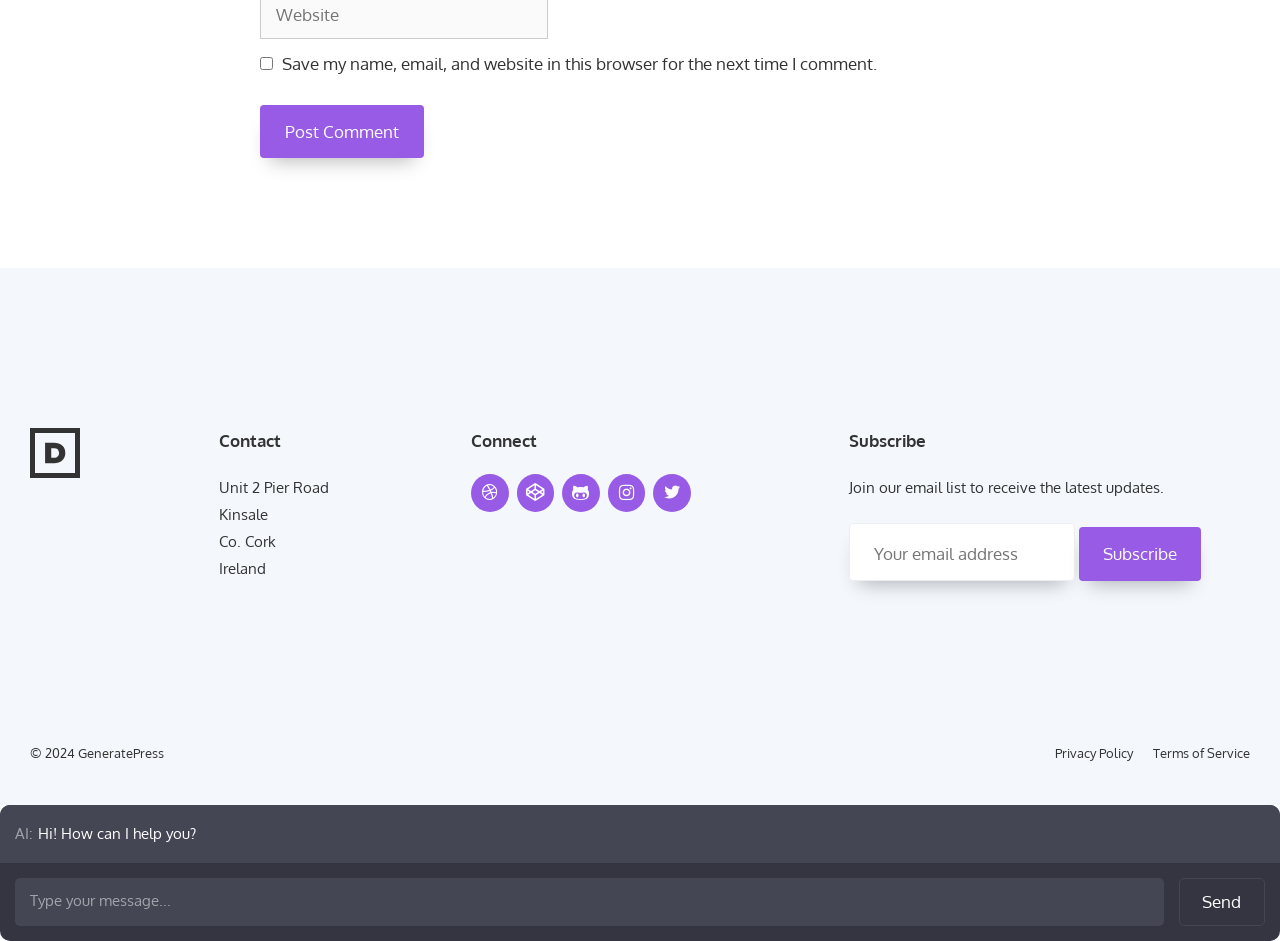Identify the bounding box coordinates for the region of the element that should be clicked to carry out the instruction: "Visit the Dribbble page". The bounding box coordinates should be four float numbers between 0 and 1, i.e., [left, top, right, bottom].

[0.368, 0.503, 0.397, 0.544]